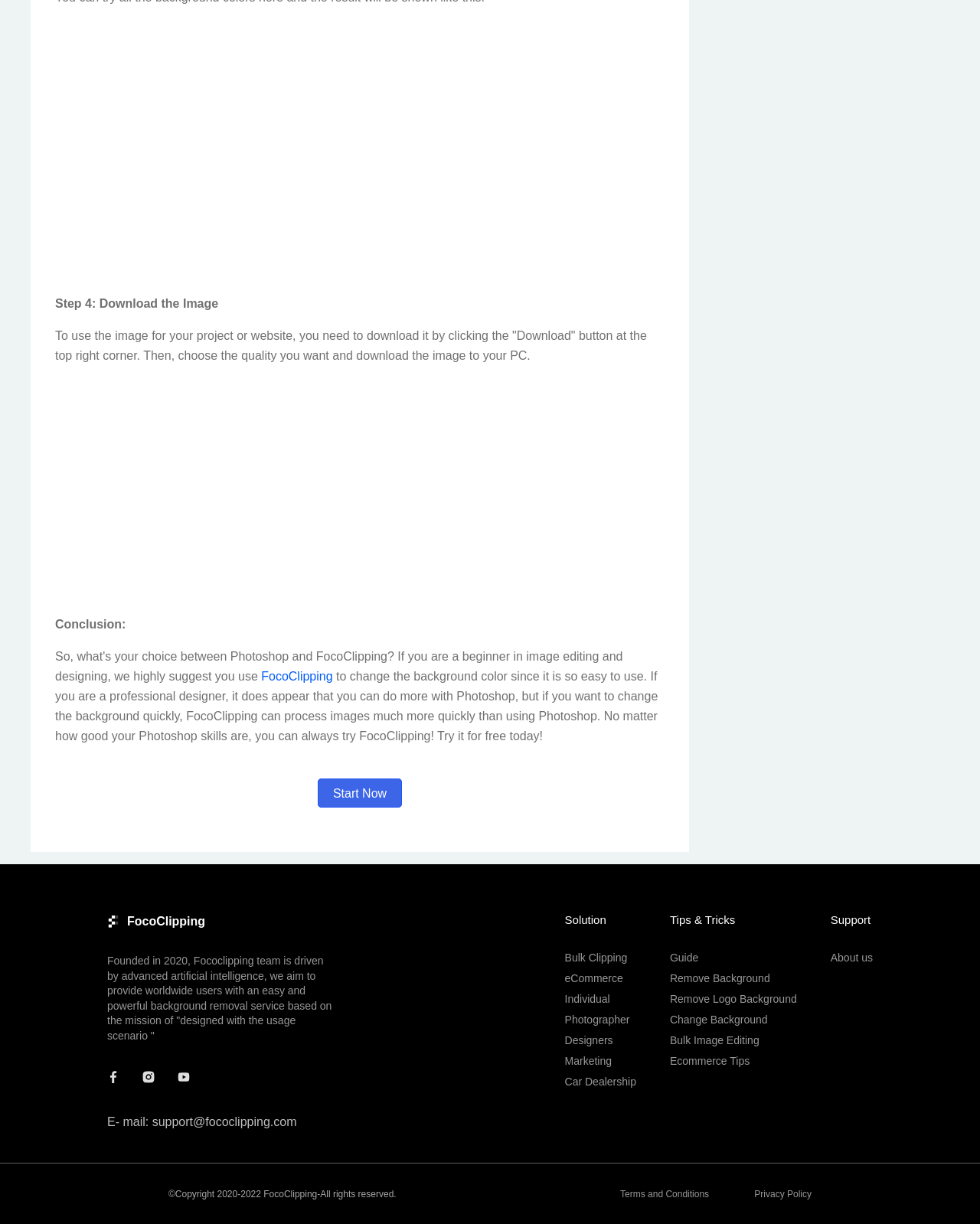Please use the details from the image to answer the following question comprehensively:
What is the purpose of FocoClipping?

Based on the webpage, FocoClipping is a service that provides background removal for images. The text mentions that it is driven by advanced artificial intelligence and aims to provide an easy and powerful background removal service.